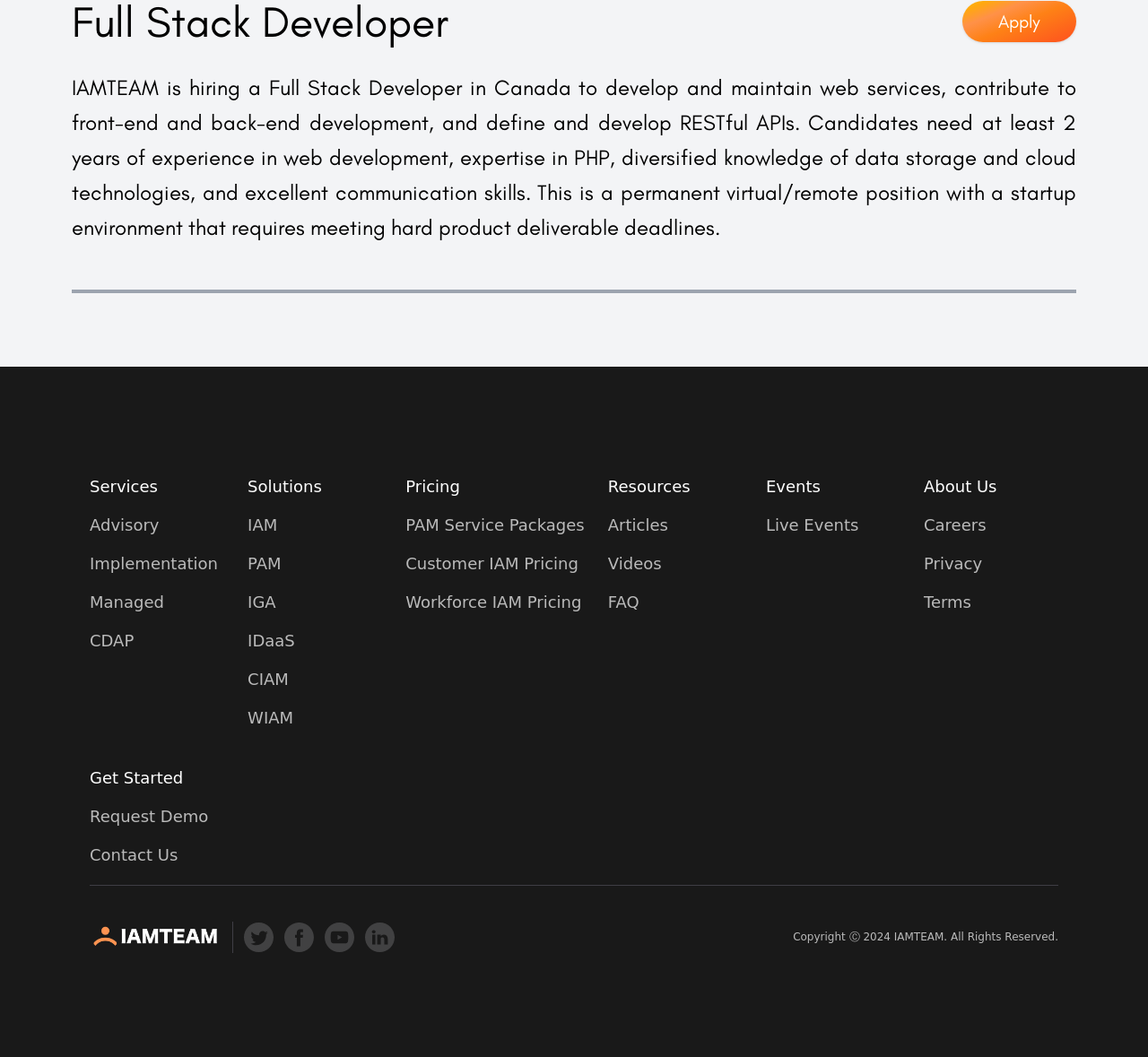Find and provide the bounding box coordinates for the UI element described here: "Advisory". The coordinates should be given as four float numbers between 0 and 1: [left, top, right, bottom].

[0.078, 0.485, 0.195, 0.508]